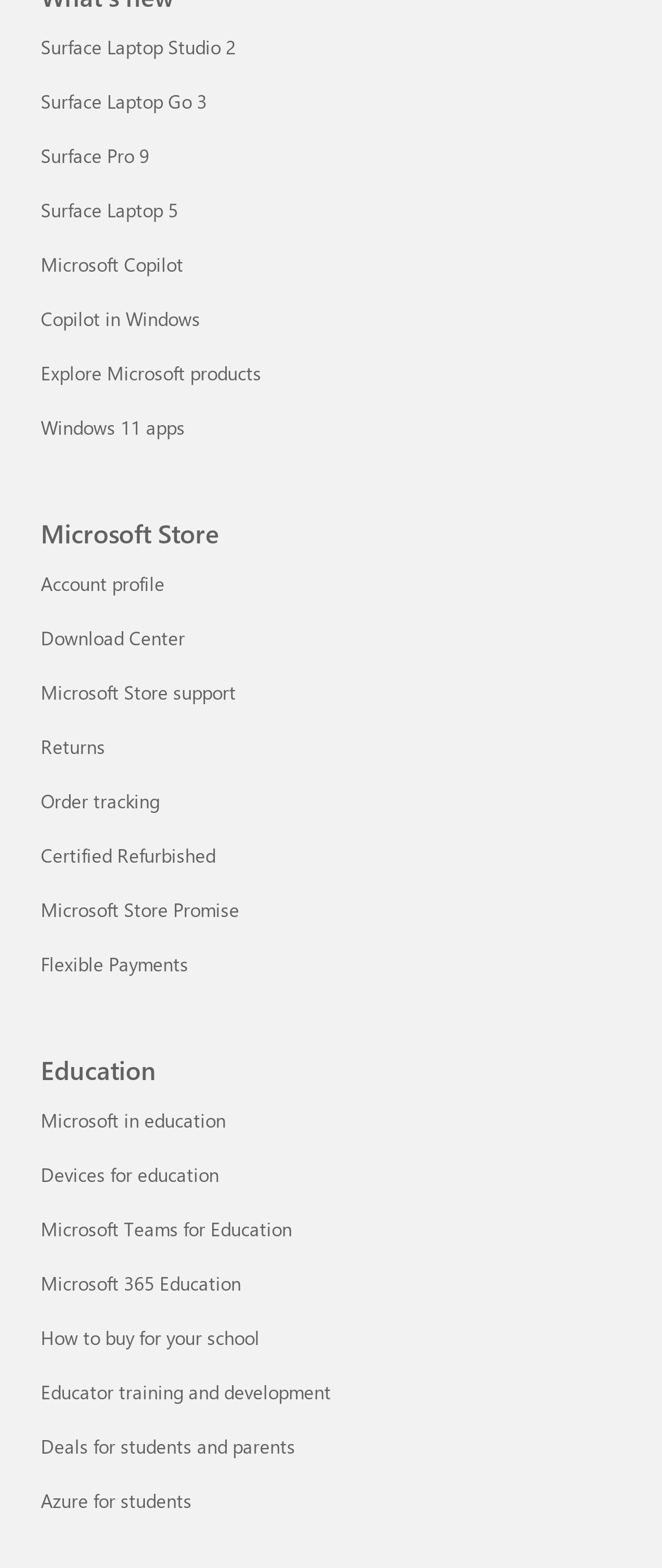What is the first link on this webpage?
Answer the question with a single word or phrase derived from the image.

Surface Laptop Studio 2 What's new